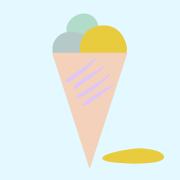Kindly respond to the following question with a single word or a brief phrase: 
How many scoops of ice cream are there?

Three